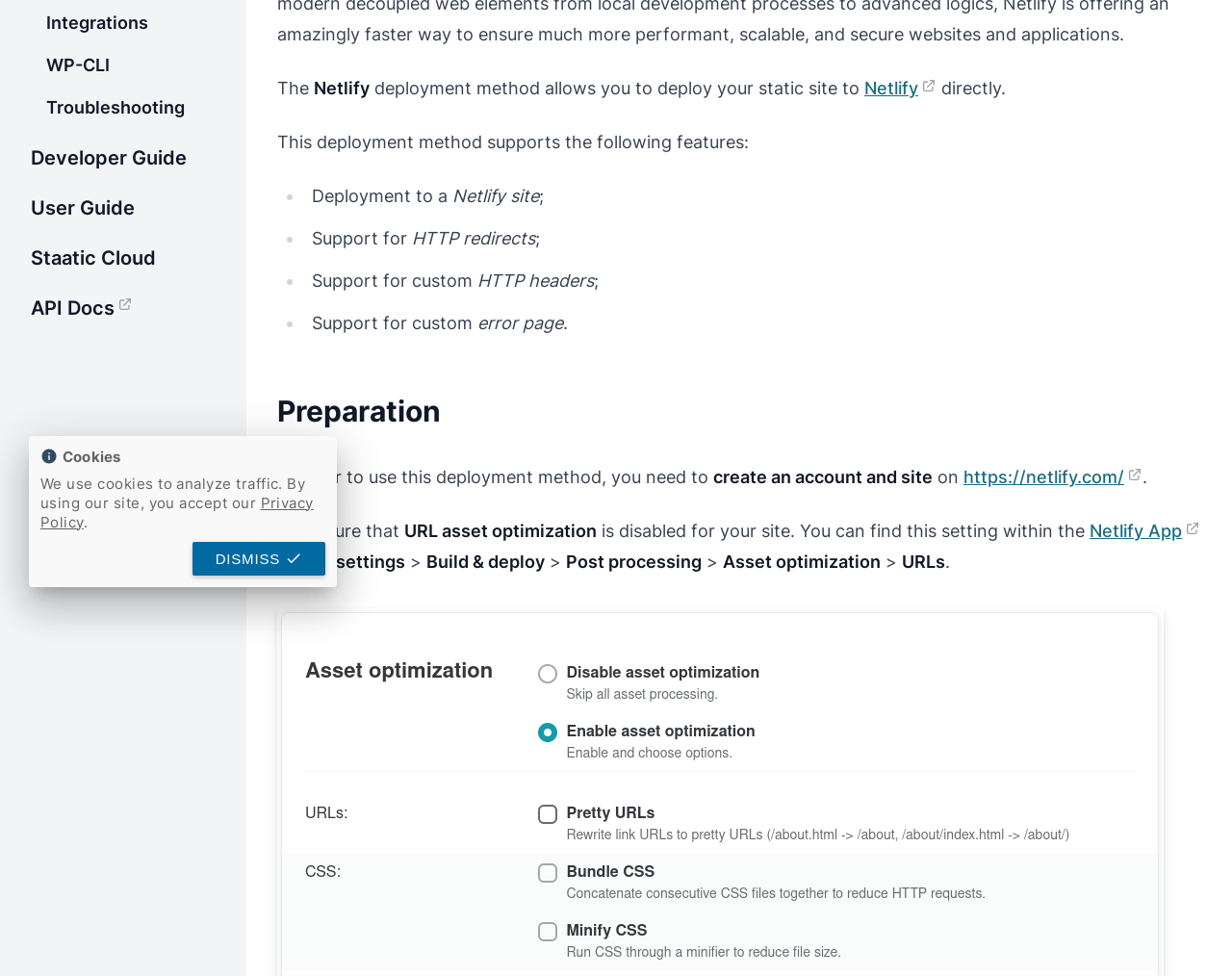Using the element description API Docs, predict the bounding box coordinates for the UI element. Provide the coordinates in (top-left x, top-left y, bottom-right x, bottom-right y) format with values ranging from 0 to 1.

[0.025, 0.304, 0.108, 0.327]